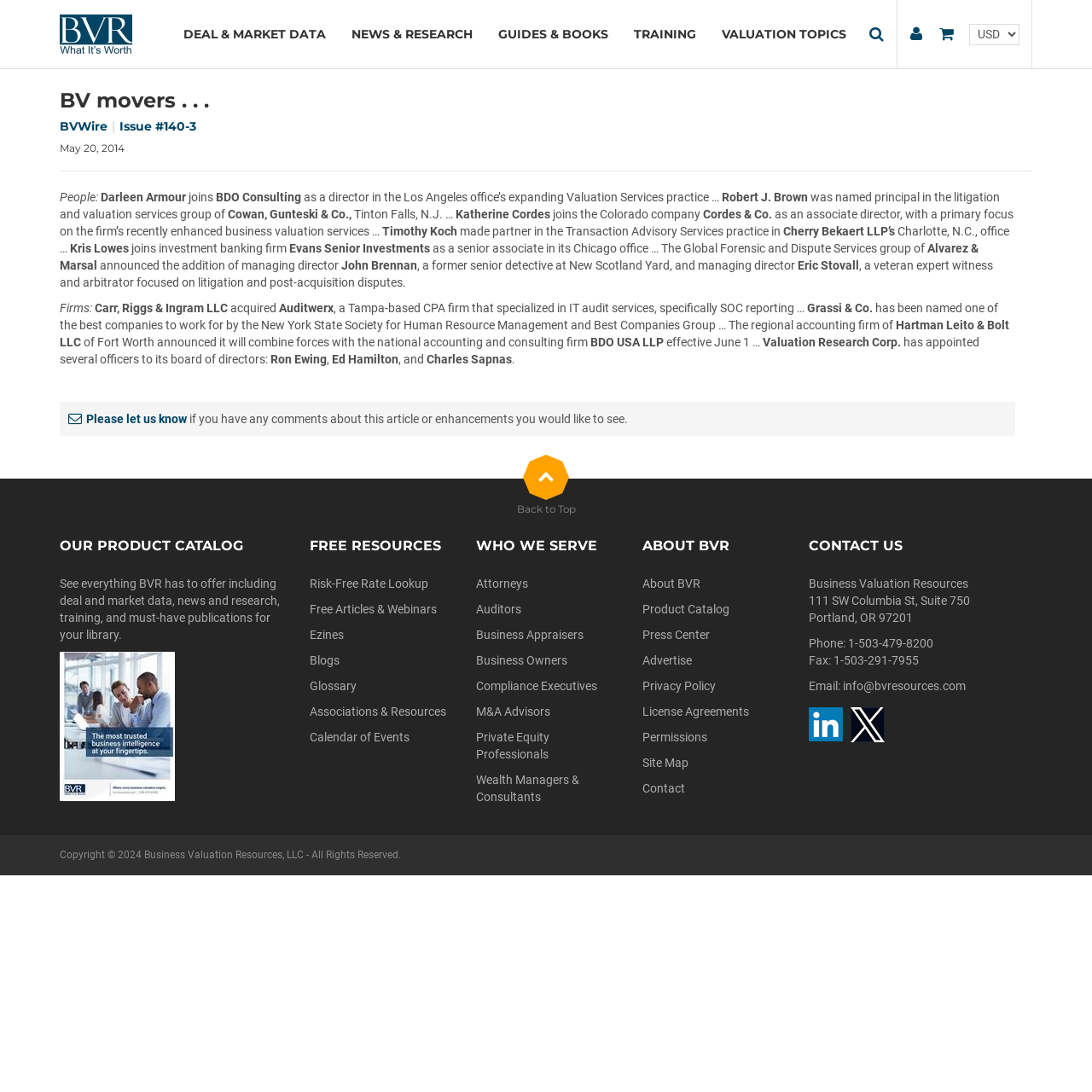Kindly determine the bounding box coordinates of the area that needs to be clicked to fulfill this instruction: "Read BVWire Issue #140-3".

[0.109, 0.109, 0.18, 0.123]